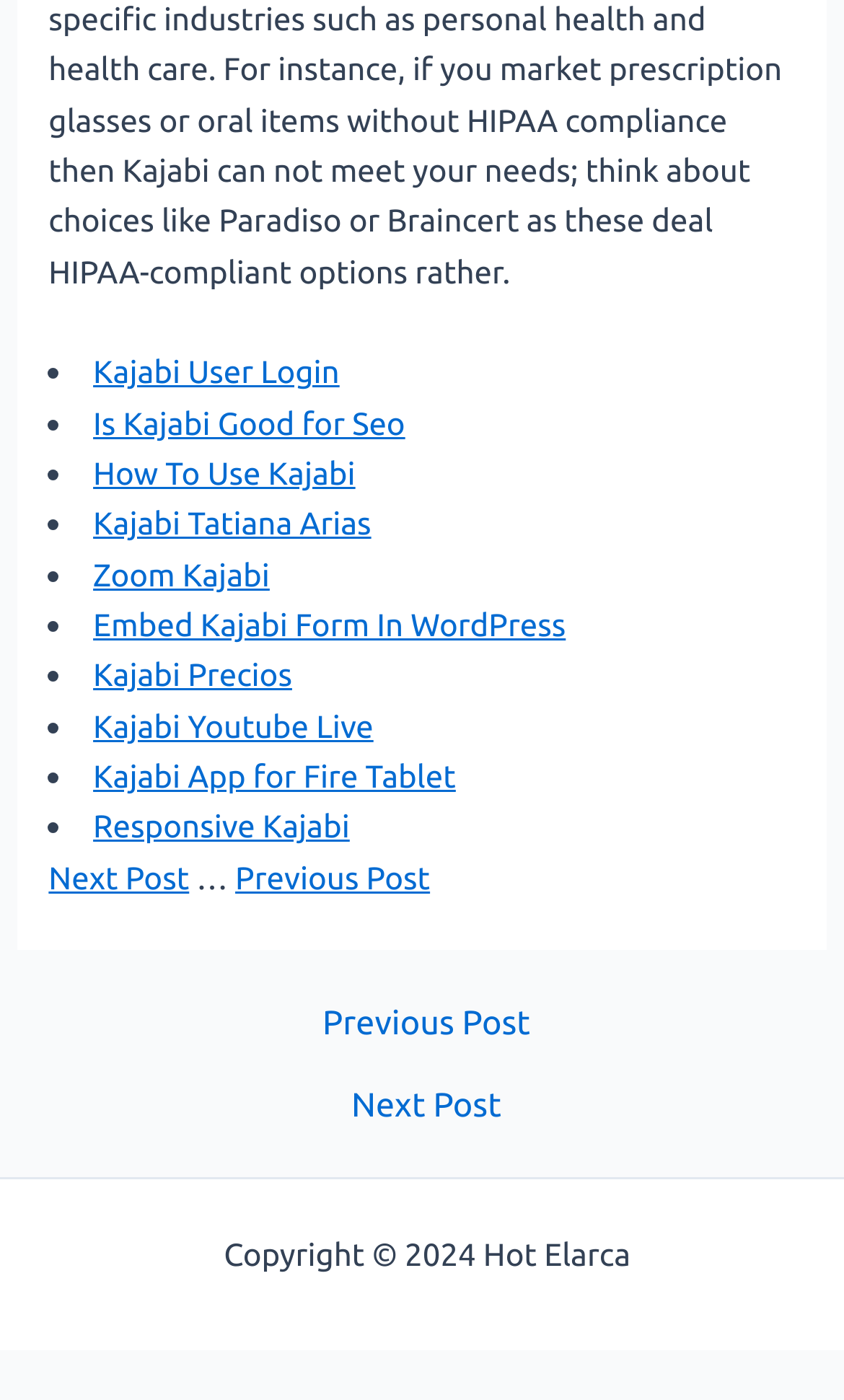Give a one-word or short phrase answer to this question: 
How many links are there in the list?

10